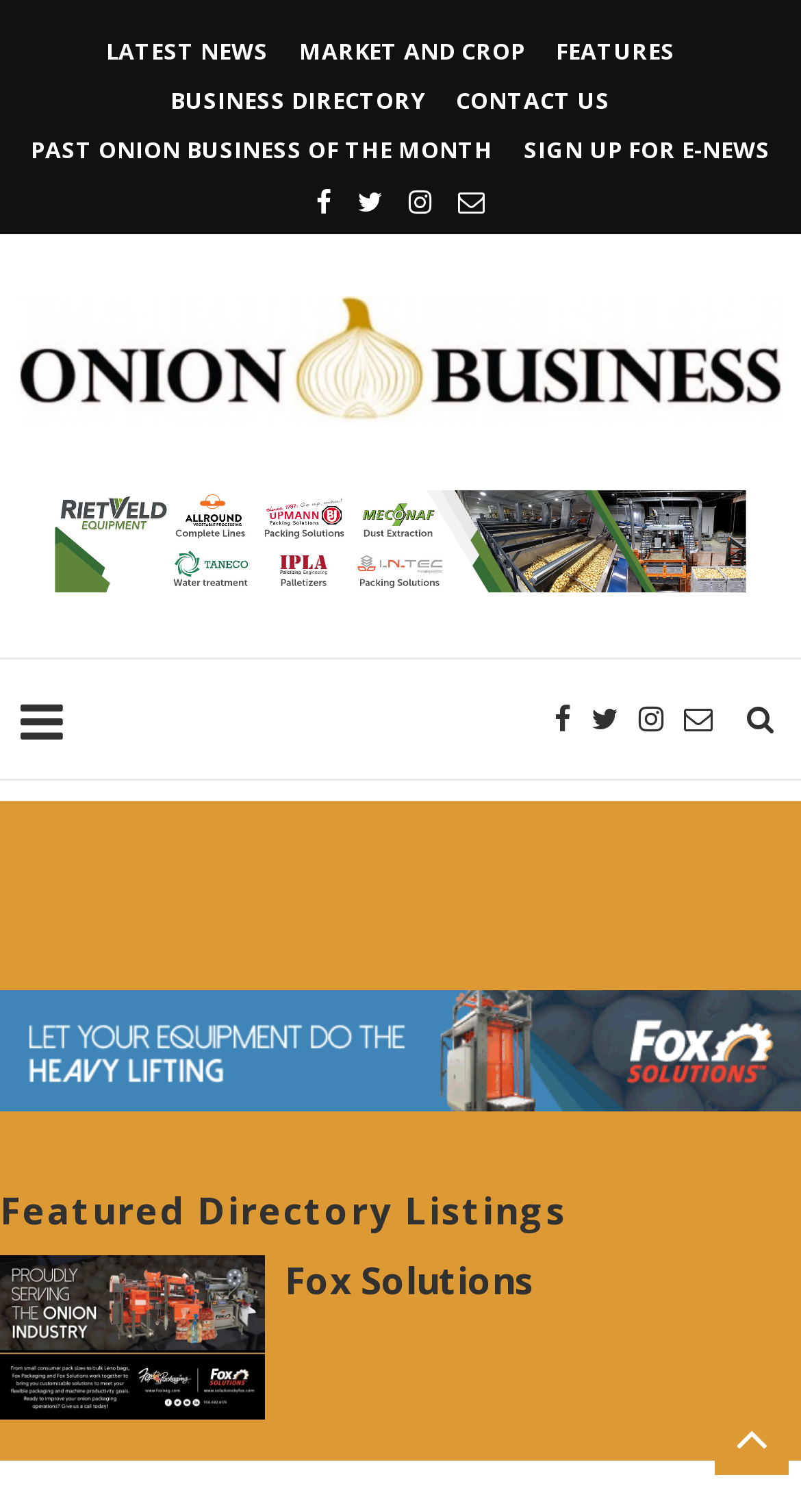Please extract the webpage's main title and generate its text content.

Jerry Baker, Herb Haun newest Idaho-E. Oregon Onion Hall of Famers